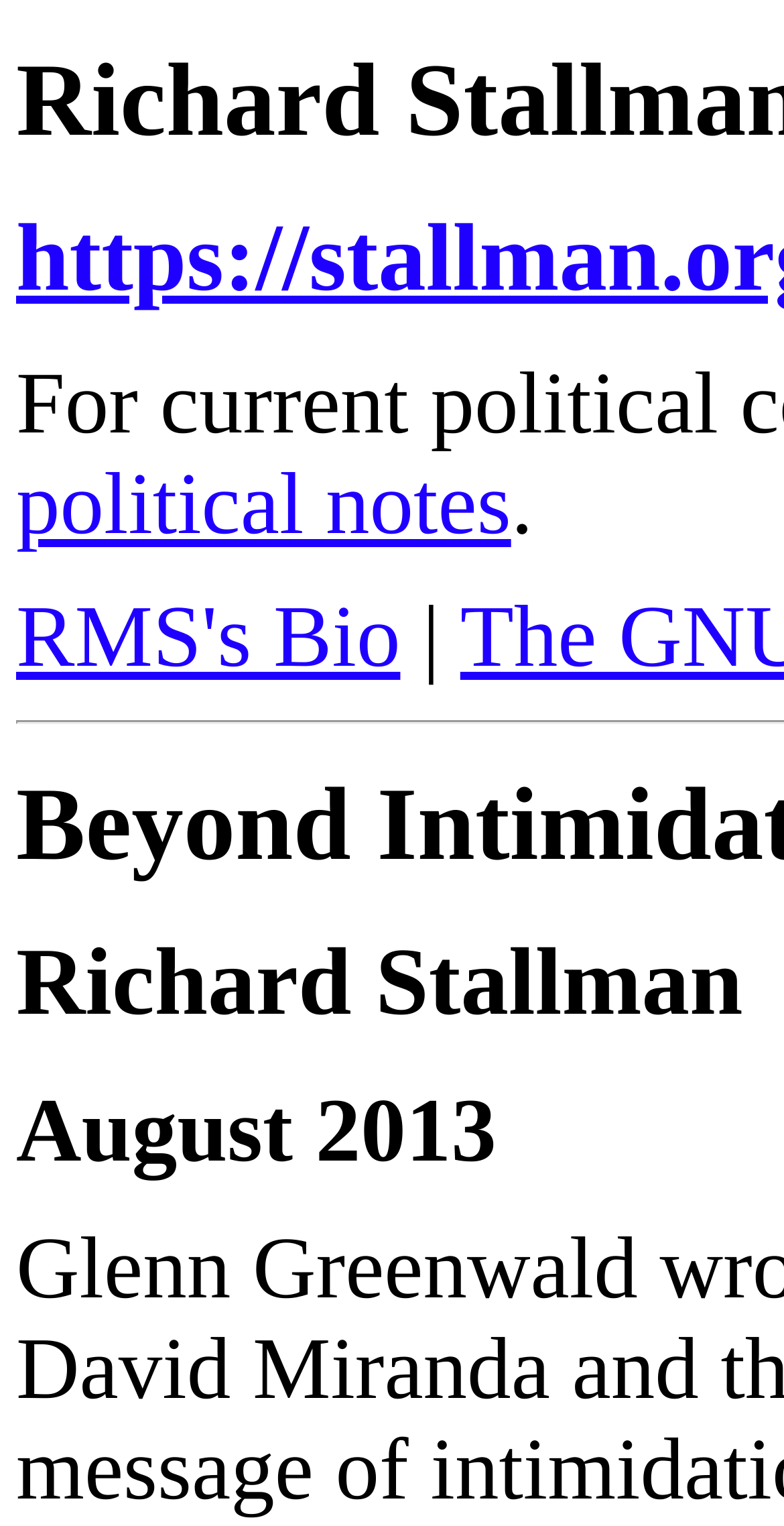Determine the primary headline of the webpage.

Richard Stallman's personal site.